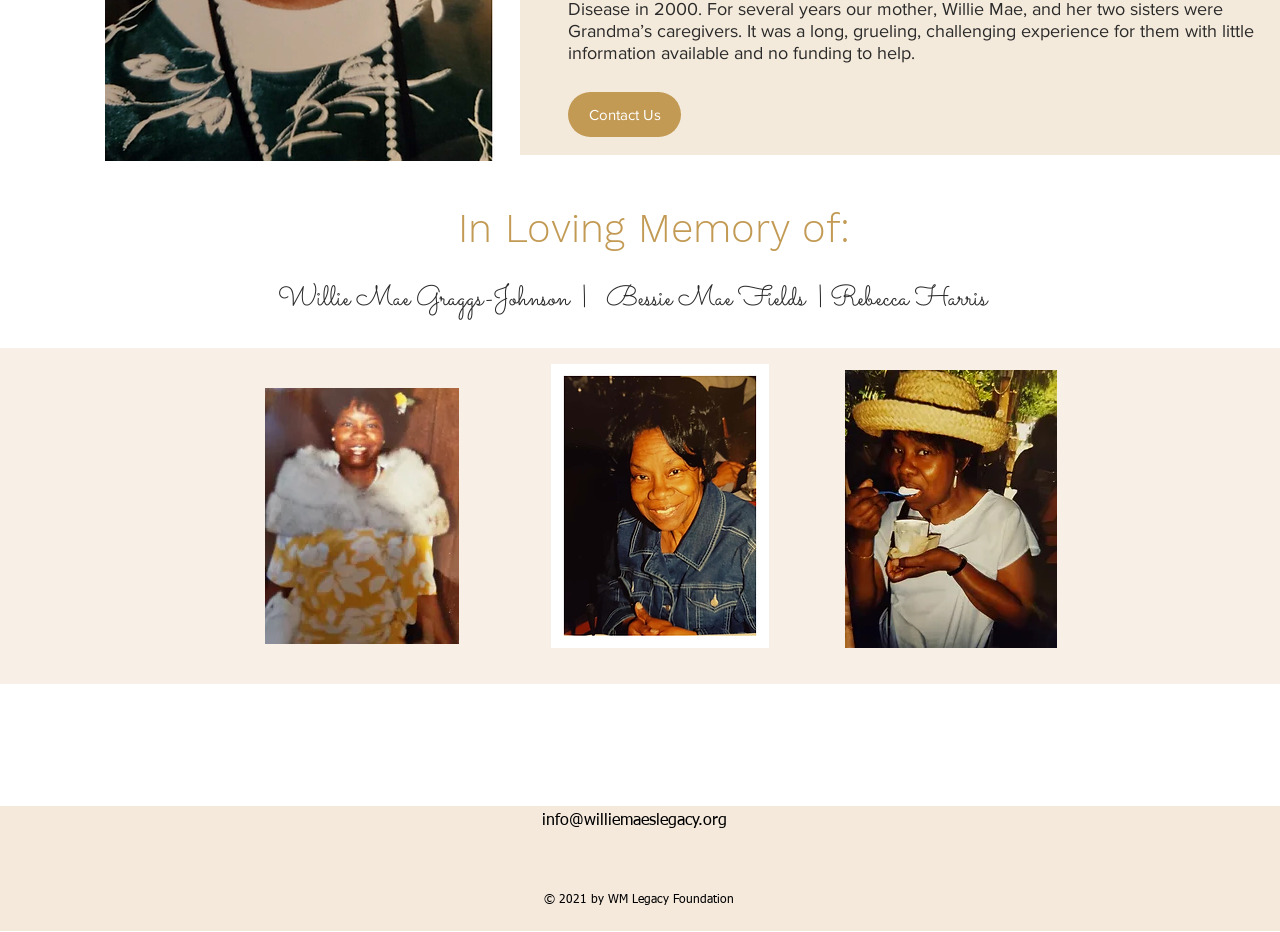Could you please study the image and provide a detailed answer to the question:
What is the email address of the WM Legacy Foundation?

The webpage has a link at the bottom with the email address 'info@williemaeslegacy.org', which is indicated by the link element with OCR text 'info@williemaeslegacy.org'.